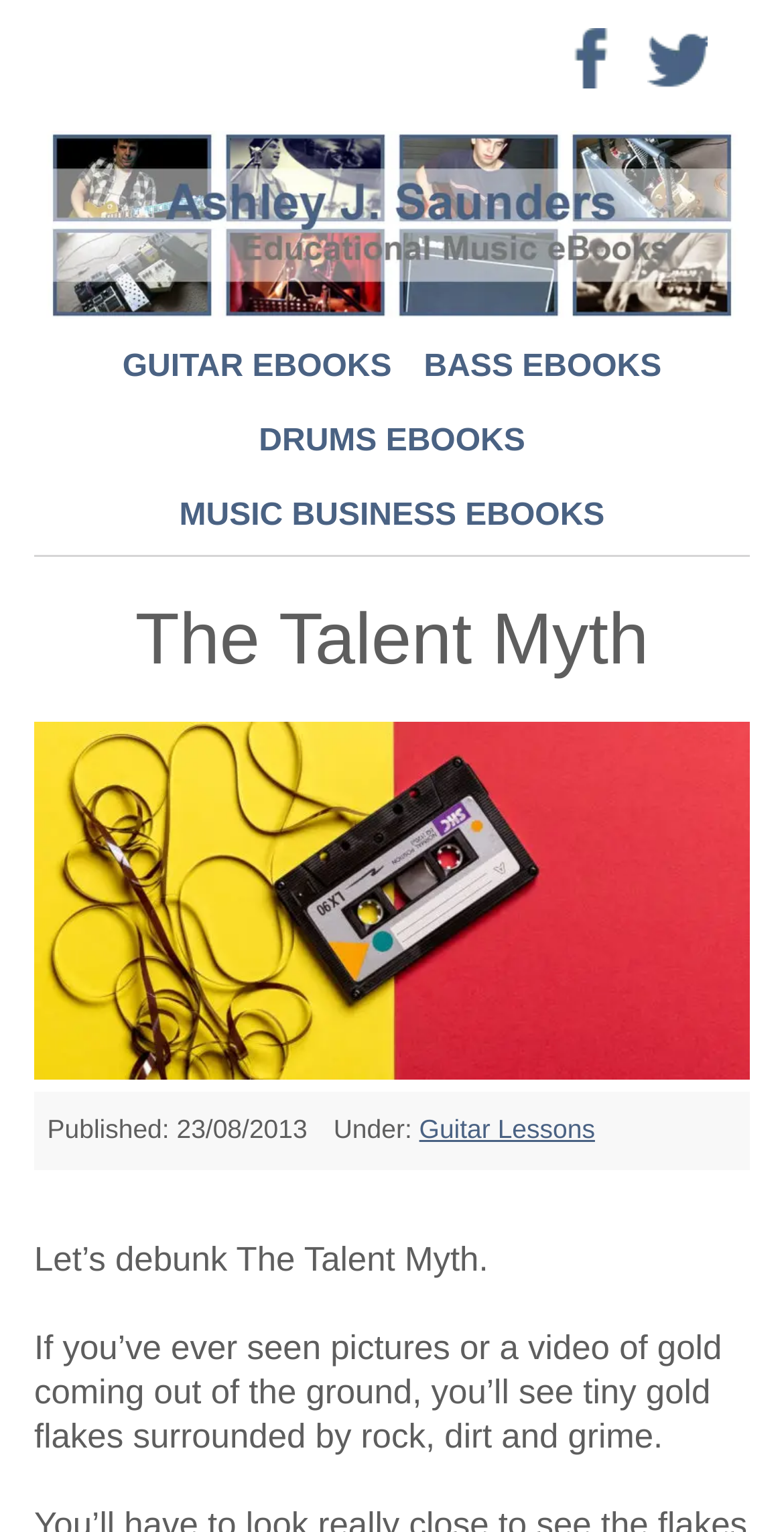Using the information in the image, give a detailed answer to the following question: When was the article published?

The publication date can be found in the StaticText element with the text 'Published: 23/08/2013' which is located below the main heading.